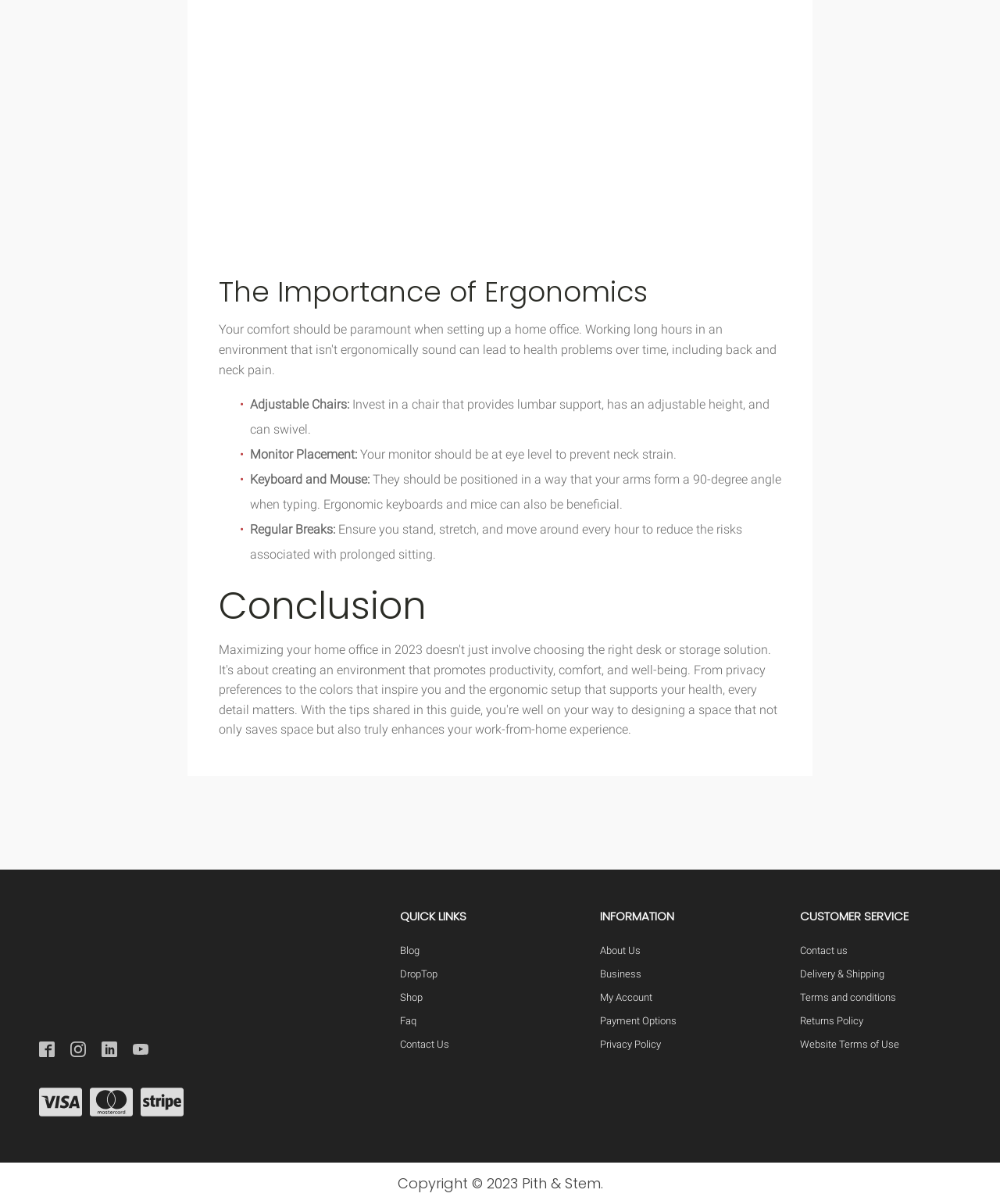Give a one-word or short phrase answer to this question: 
What should be the position of the monitor?

At eye level